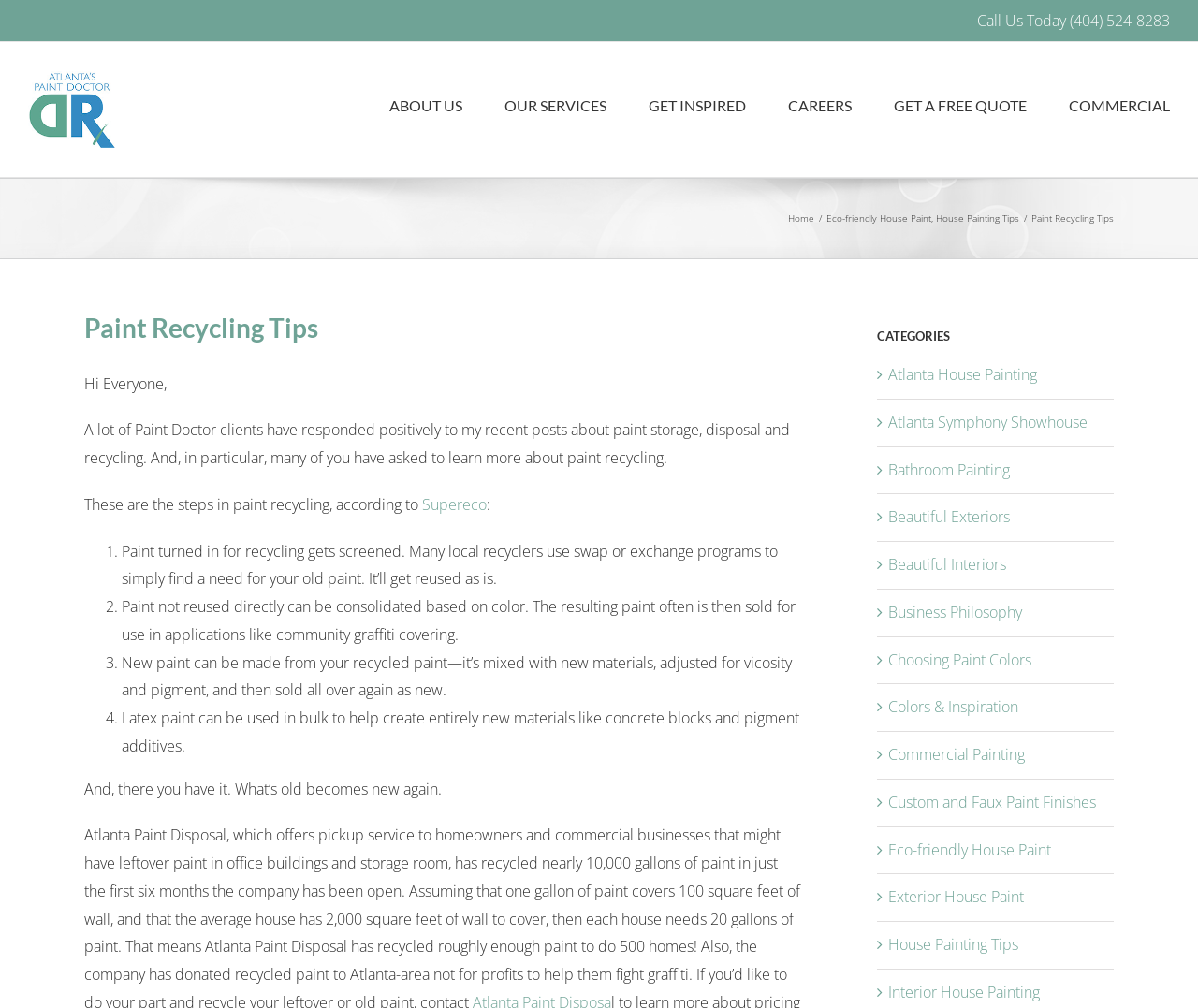Identify and provide the title of the webpage.

Paint Recycling Tips